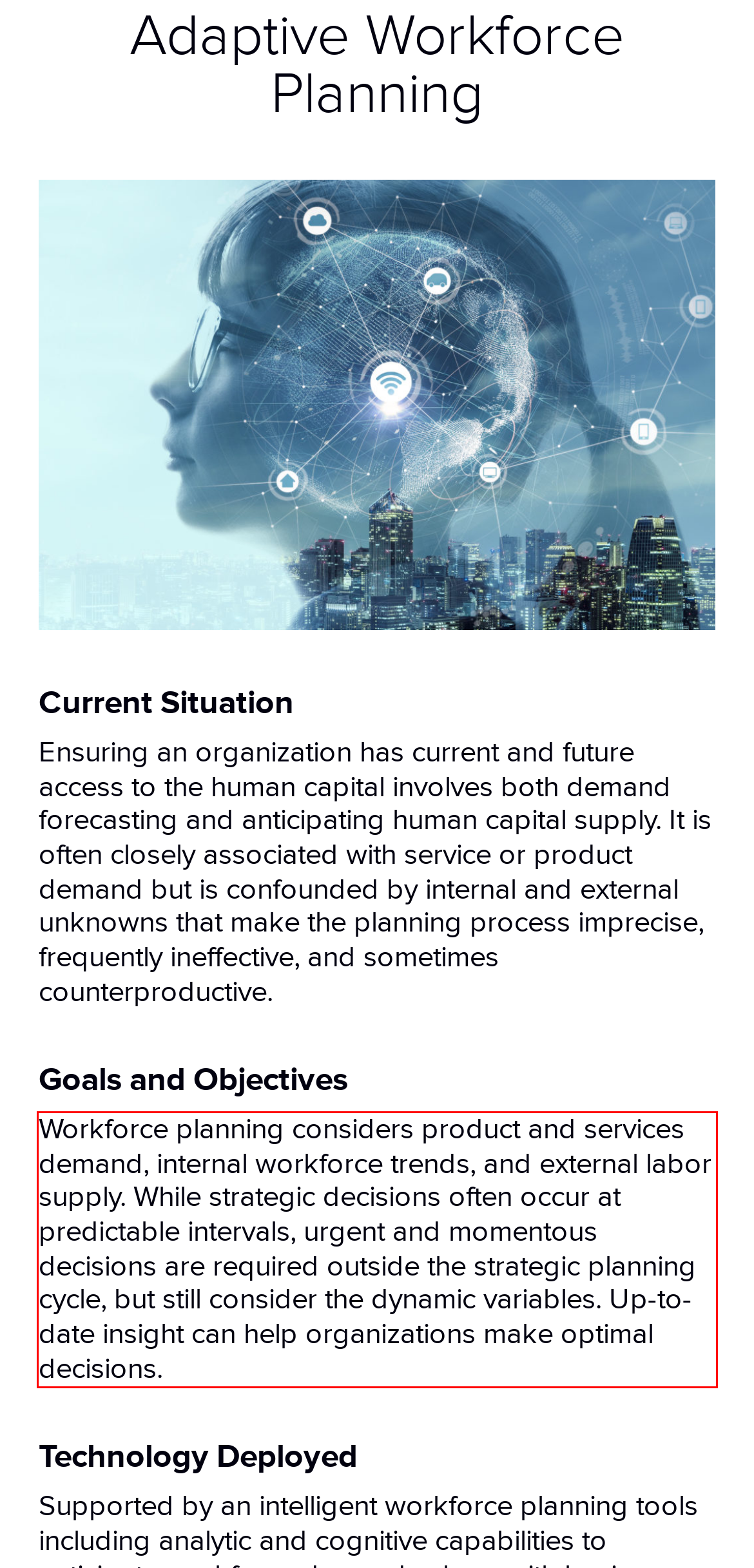Please use OCR to extract the text content from the red bounding box in the provided webpage screenshot.

Workforce planning considers product and services demand, internal workforce trends, and external labor supply. While strategic decisions often occur at predictable intervals, urgent and momentous decisions are required outside the strategic planning cycle, but still consider the dynamic variables. Up-to-date insight can help organizations make optimal decisions.